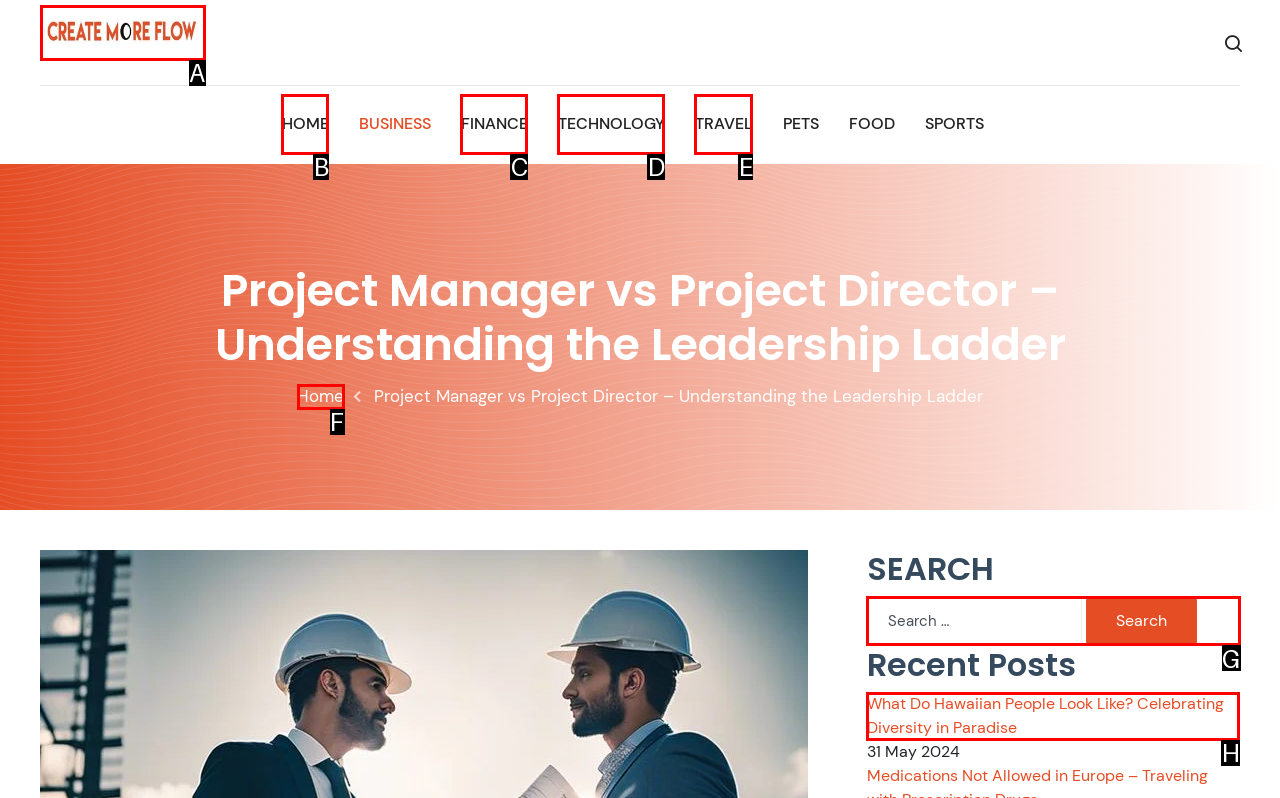Tell me which letter corresponds to the UI element that should be clicked to fulfill this instruction: search for something
Answer using the letter of the chosen option directly.

G